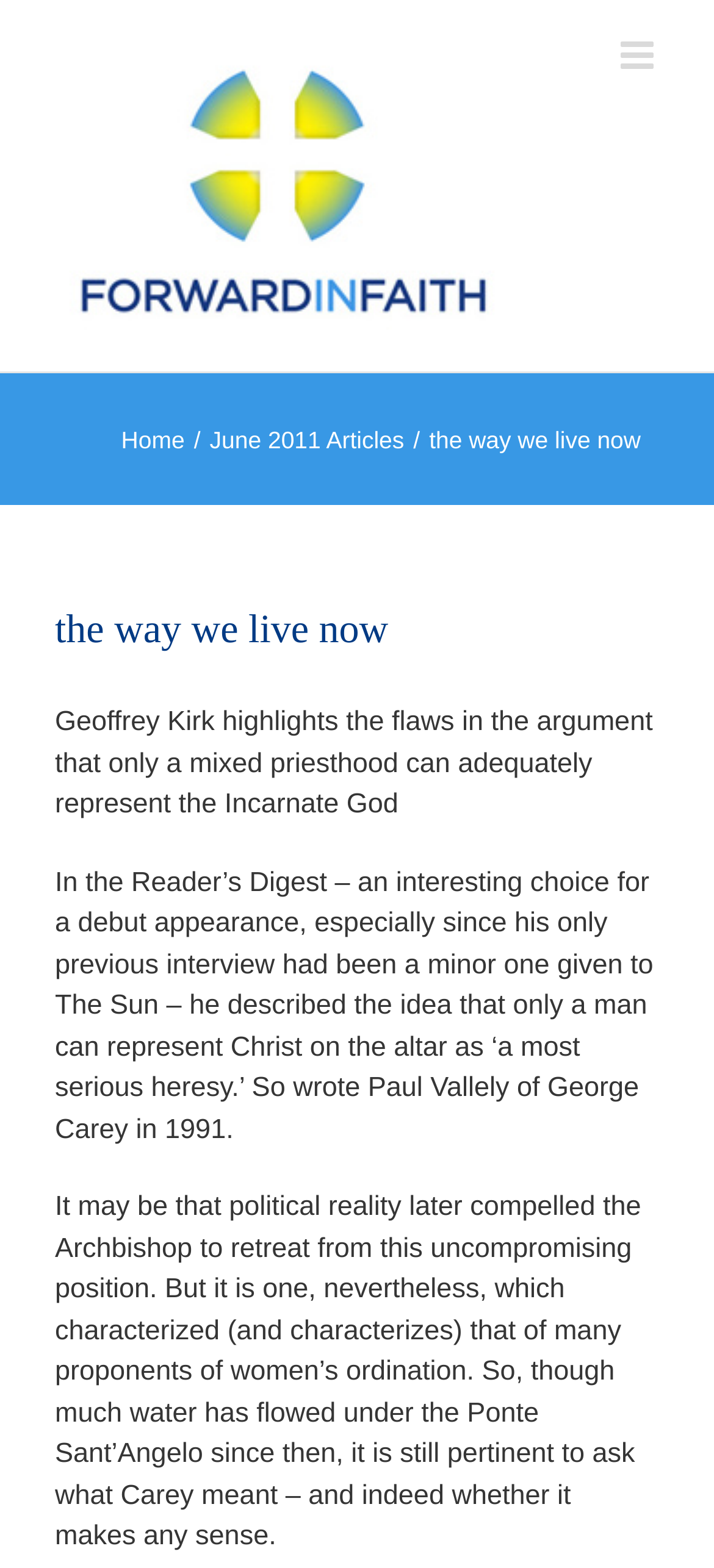Please give a short response to the question using one word or a phrase:
What is the name of the archive?

New Directions Archive